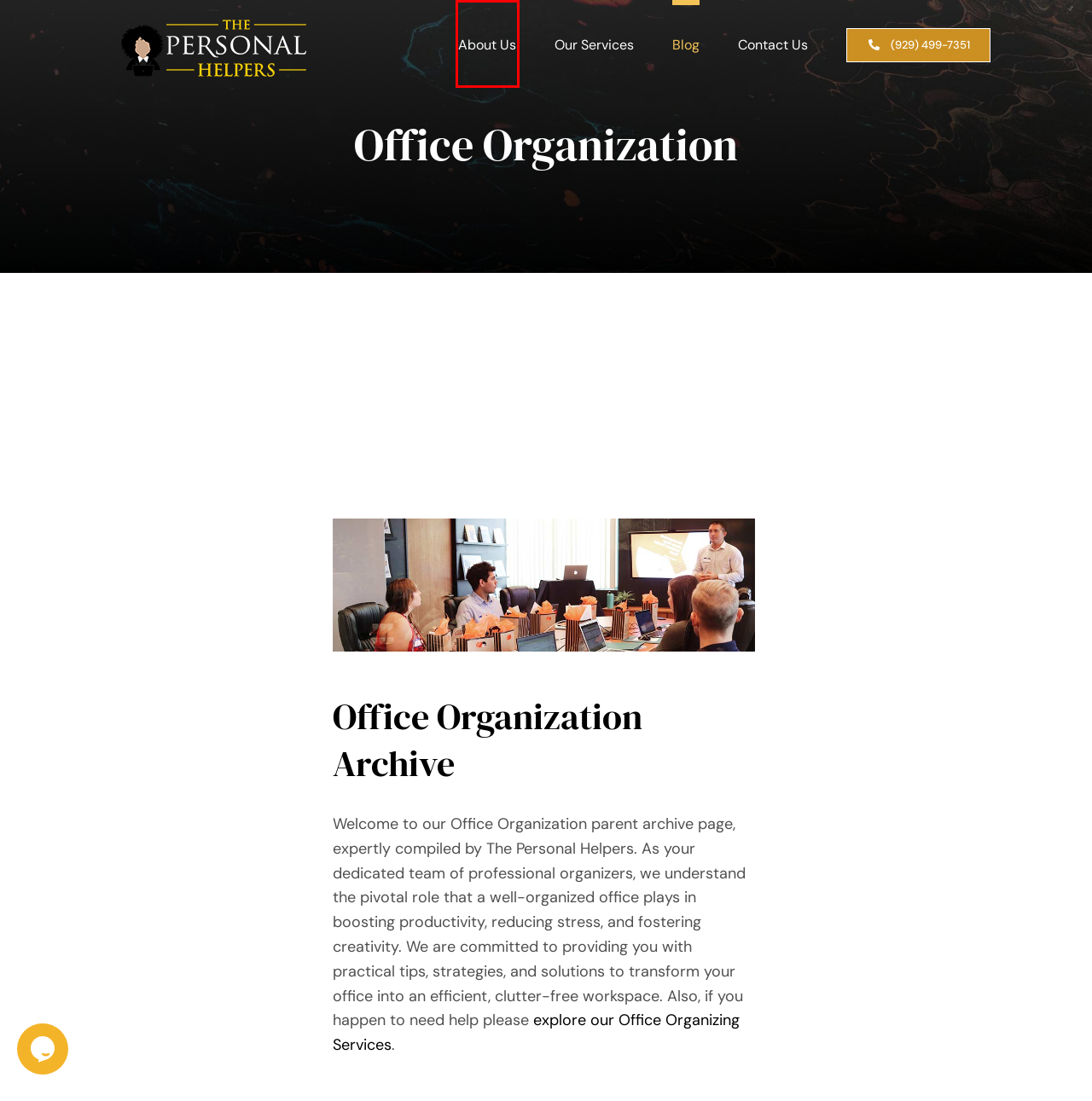You are provided with a screenshot of a webpage highlighting a UI element with a red bounding box. Choose the most suitable webpage description that matches the new page after clicking the element in the bounding box. Here are the candidates:
A. About Us | The Personal Helpers
B. Featured Articles Articles and Latest Topics in Organization | TPH
C. Professional Organizers & Personal Assistants in New York City
D. Filing Systems and Paper Management Articles | The Personal Helpers
E. Space Optimization Articles | The Personal Helpers
F. HTML Sitemap | The Personal Helpers (TPH)
G. Errand Service for Seniors in NY | The Personal Helpers
H. Senior Living Assistance | The Personal Helpers

A